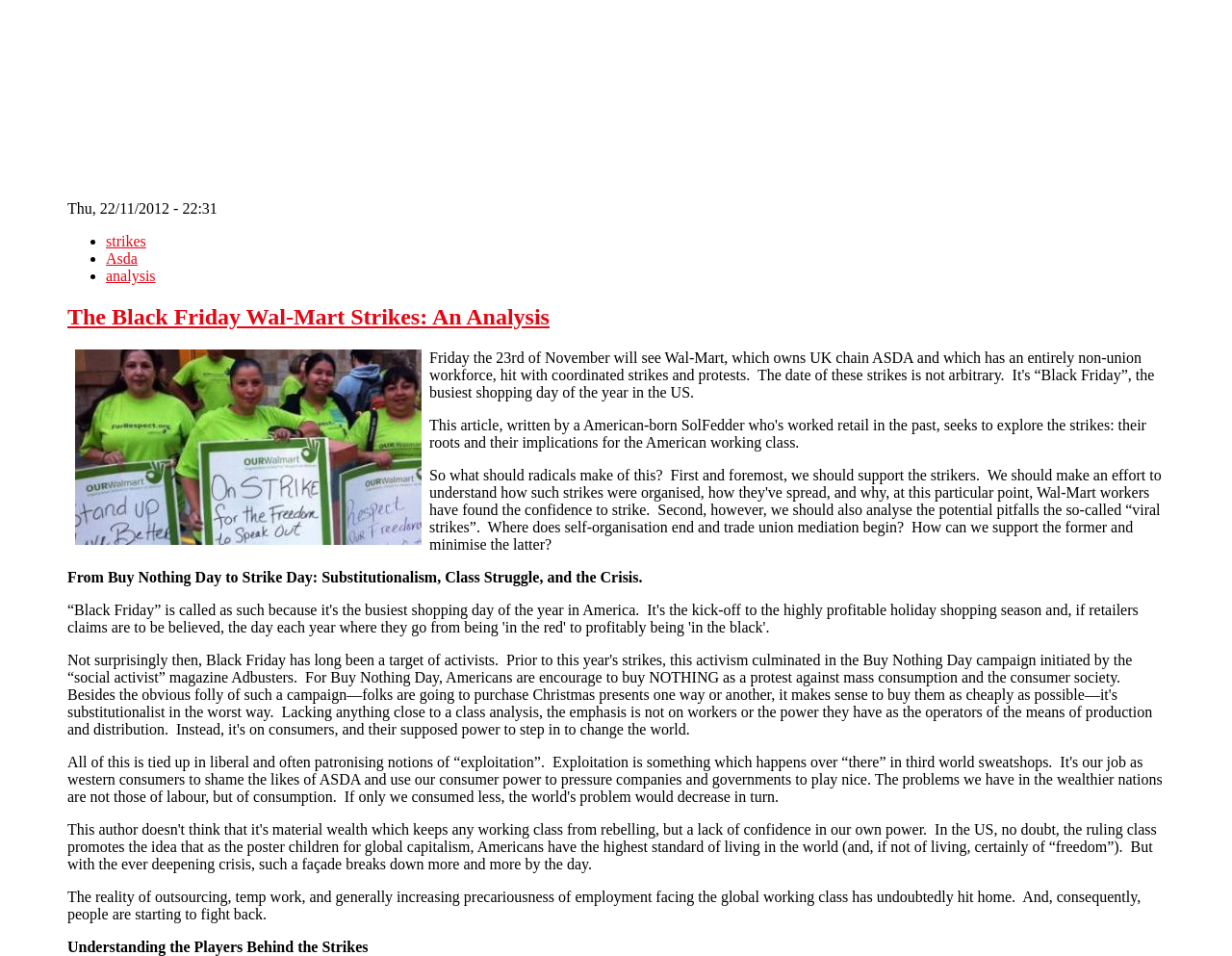Give a concise answer of one word or phrase to the question: 
What is the tone of the article?

Analytical